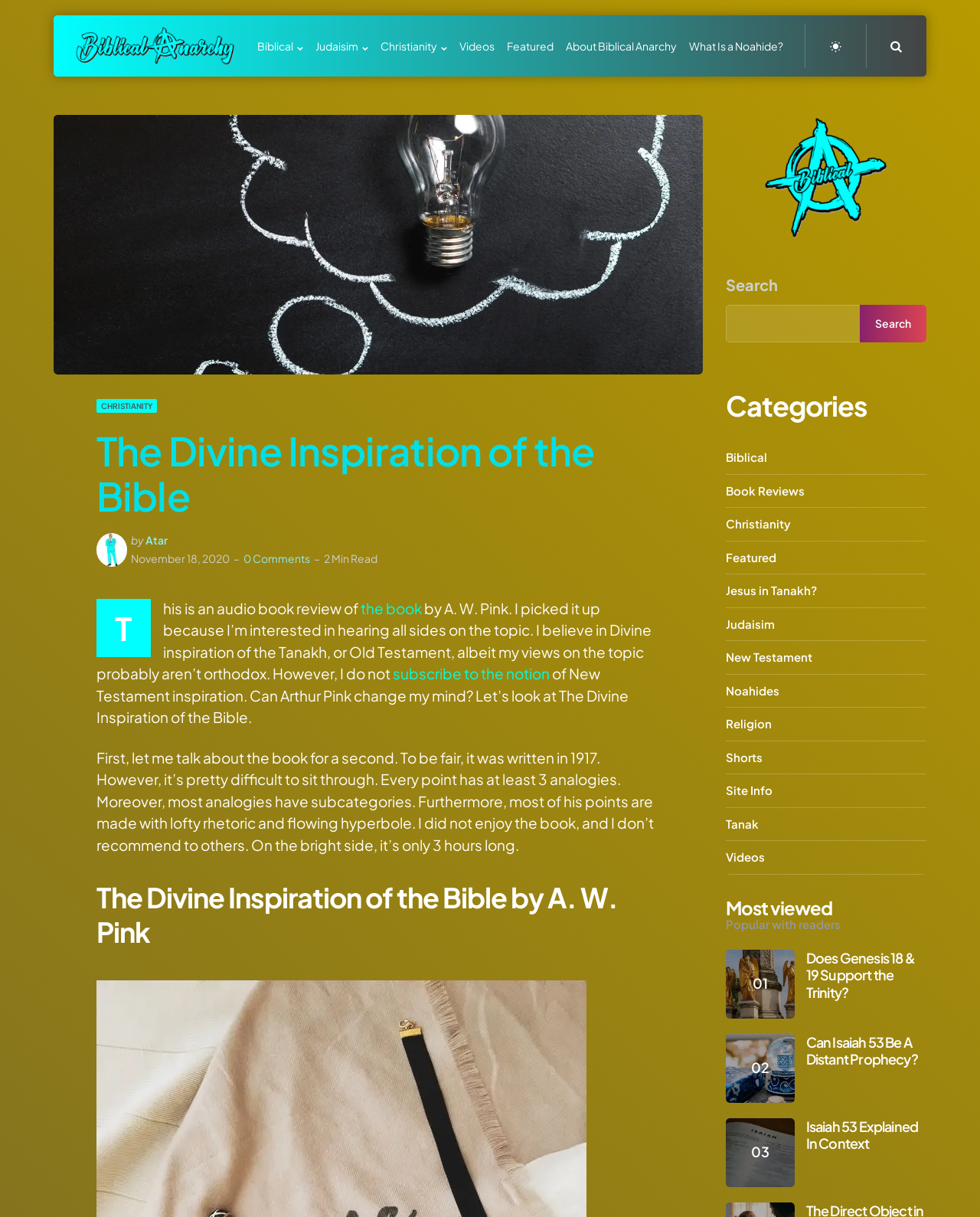Indicate the bounding box coordinates of the element that needs to be clicked to satisfy the following instruction: "Click on the link to read the book review". The coordinates should be four float numbers between 0 and 1, i.e., [left, top, right, bottom].

[0.117, 0.492, 0.368, 0.532]